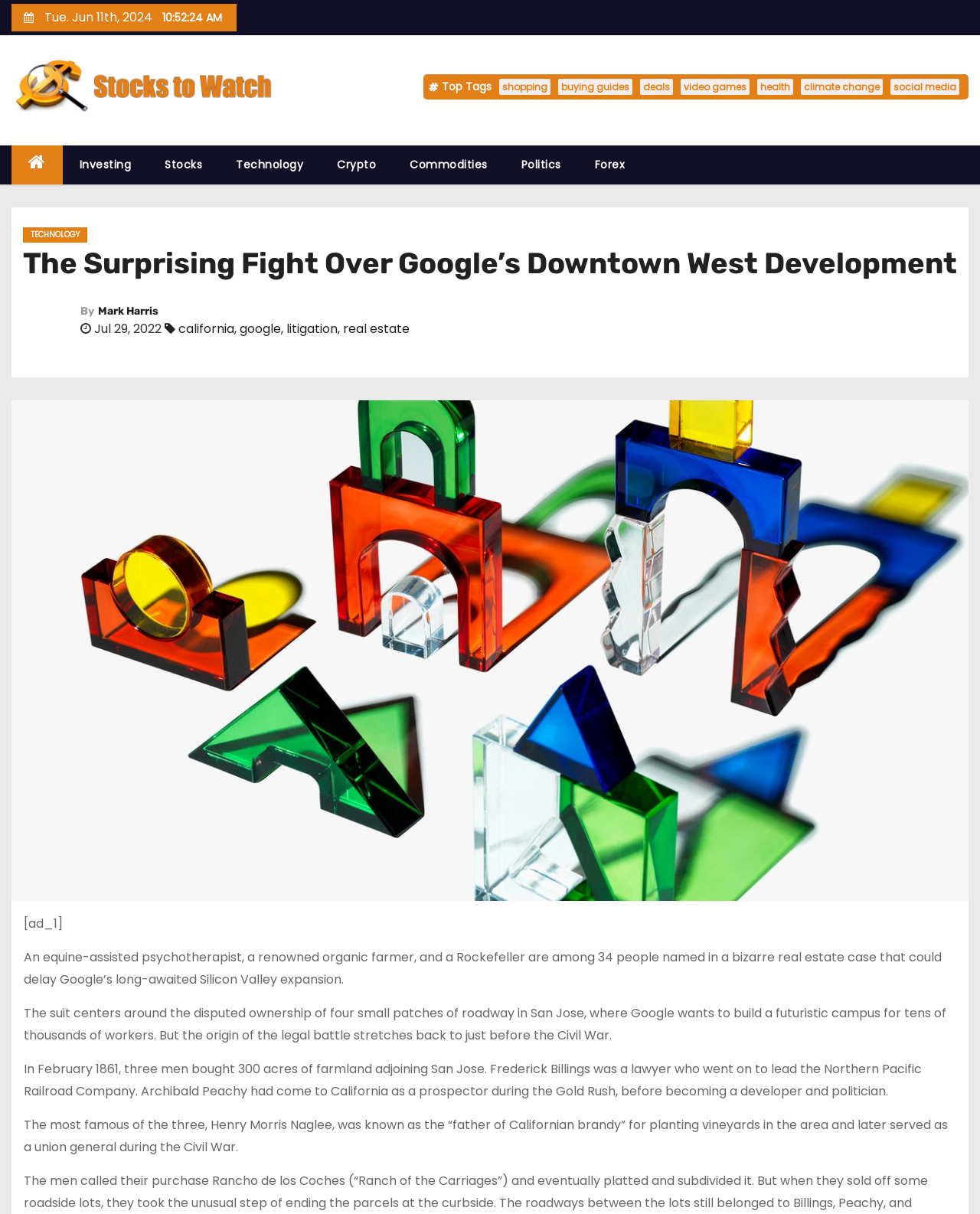Pinpoint the bounding box coordinates of the clickable area needed to execute the instruction: "go to homepage". The coordinates should be specified as four float numbers between 0 and 1, i.e., [left, top, right, bottom].

None